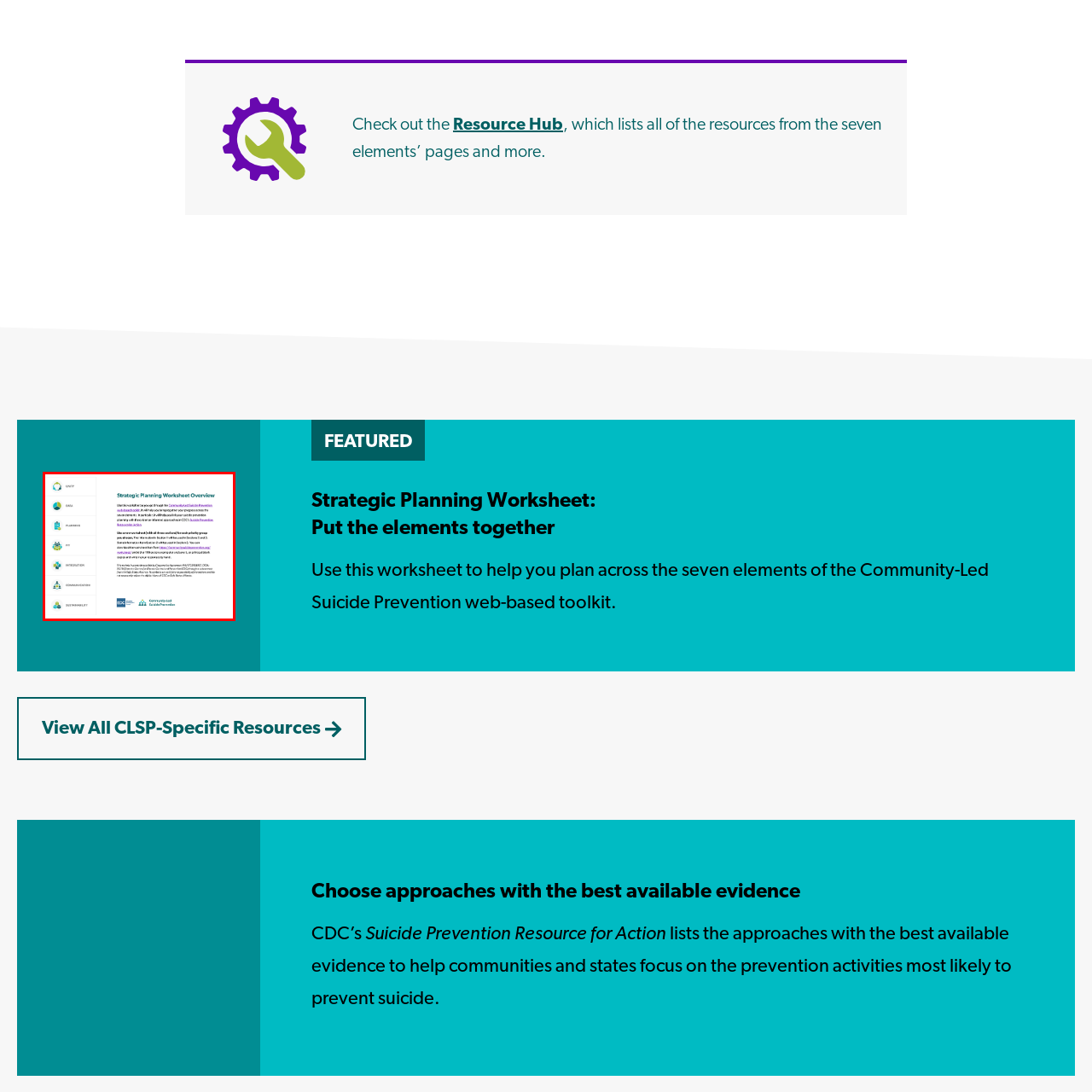Provide an elaborate description of the image marked by the red boundary.

The image titled "Strategic Planning Worksheet" demonstrates a comprehensive overview relevant to the Community-Led Suicide Prevention web-based toolkit. It outlines vital components necessary for effective strategic planning in suicide prevention efforts. The worksheet includes various sections designed to guide users through the integration of core elements that enhance resource effectiveness and community impact. This tool is part of a larger initiative supported by the CDC, aimed at providing evidence-based approaches for suicide prevention. The structured format and informative content make it a valuable resource for planners, stakeholders, and community leaders involved in these critical efforts.